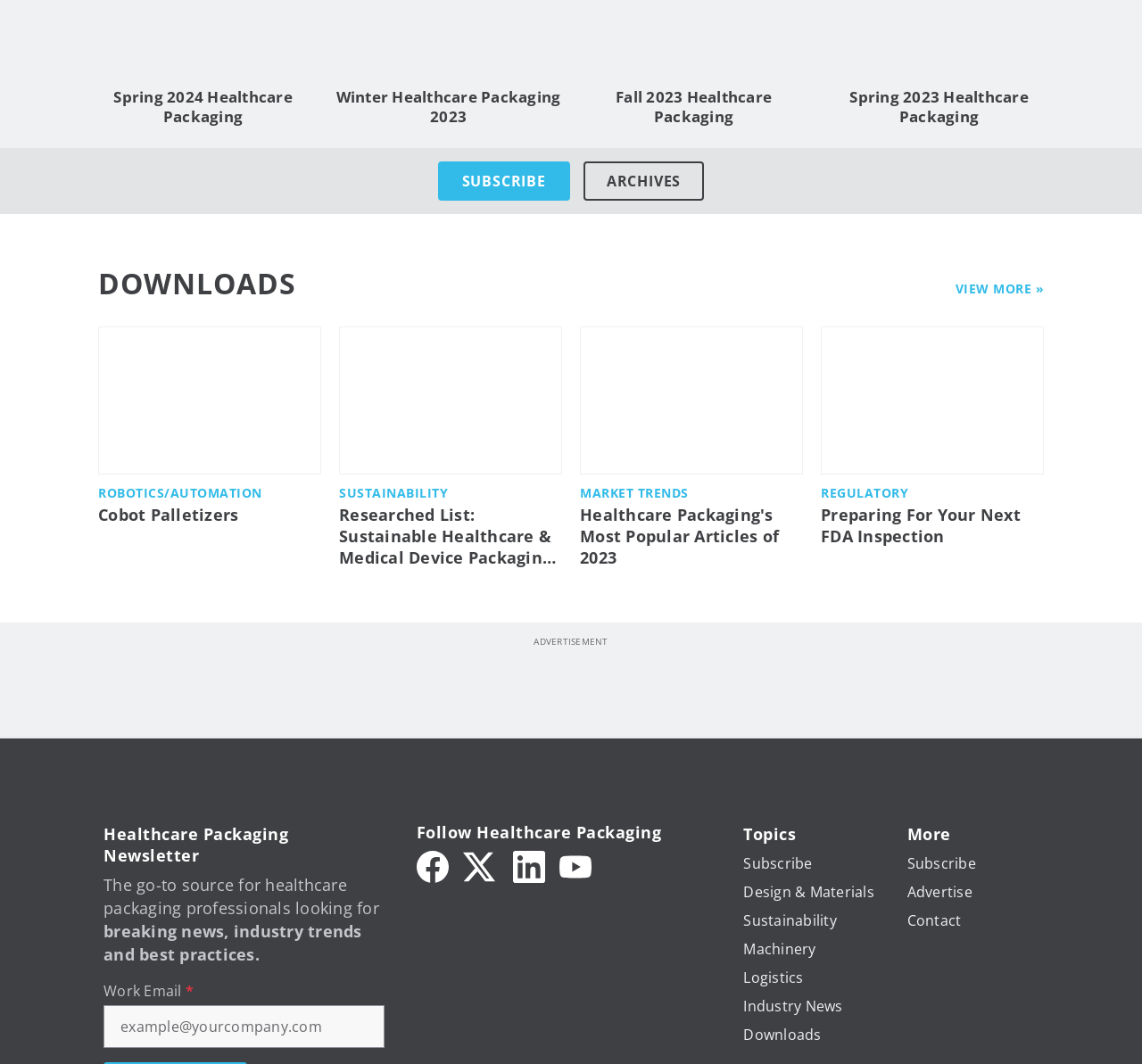Kindly determine the bounding box coordinates for the clickable area to achieve the given instruction: "Download the 'Hcp Top Articles 2023 Image'".

[0.508, 0.307, 0.703, 0.446]